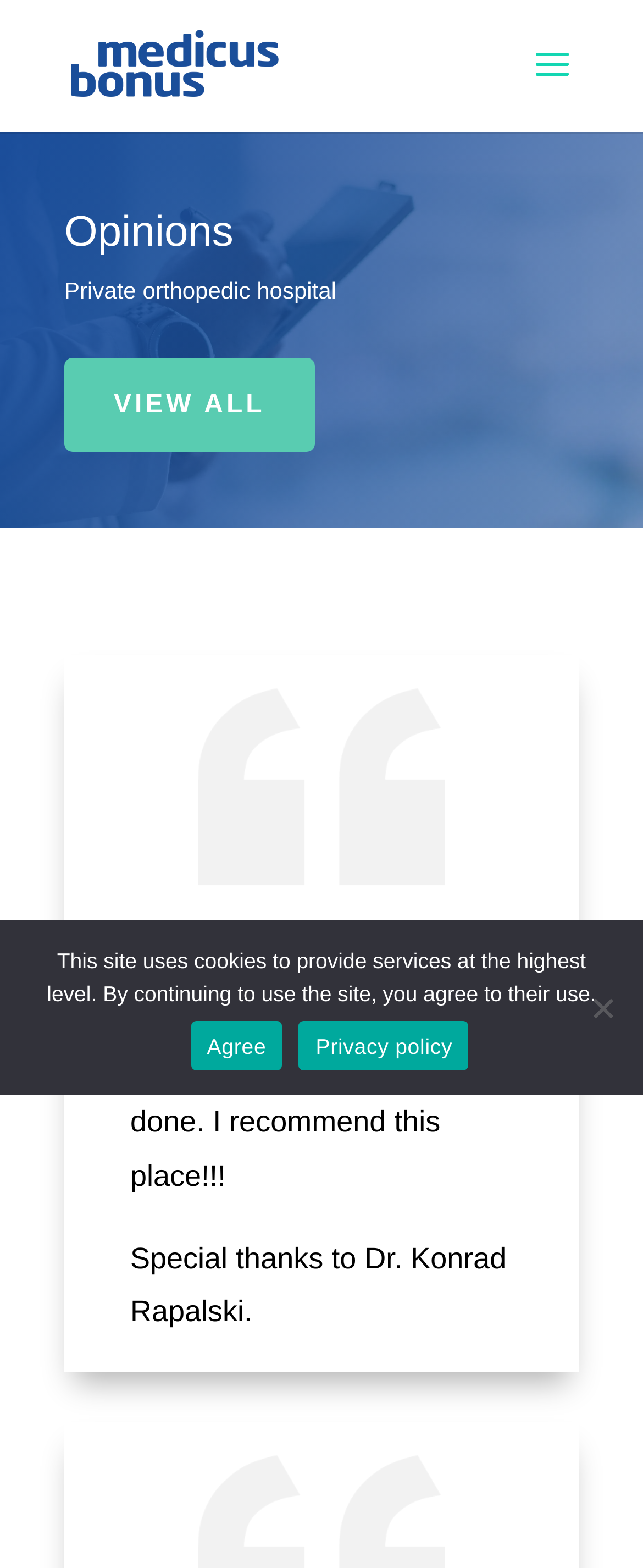What procedure did the patient undergo?
Based on the screenshot, provide a one-word or short-phrase response.

Knee arthroscopy